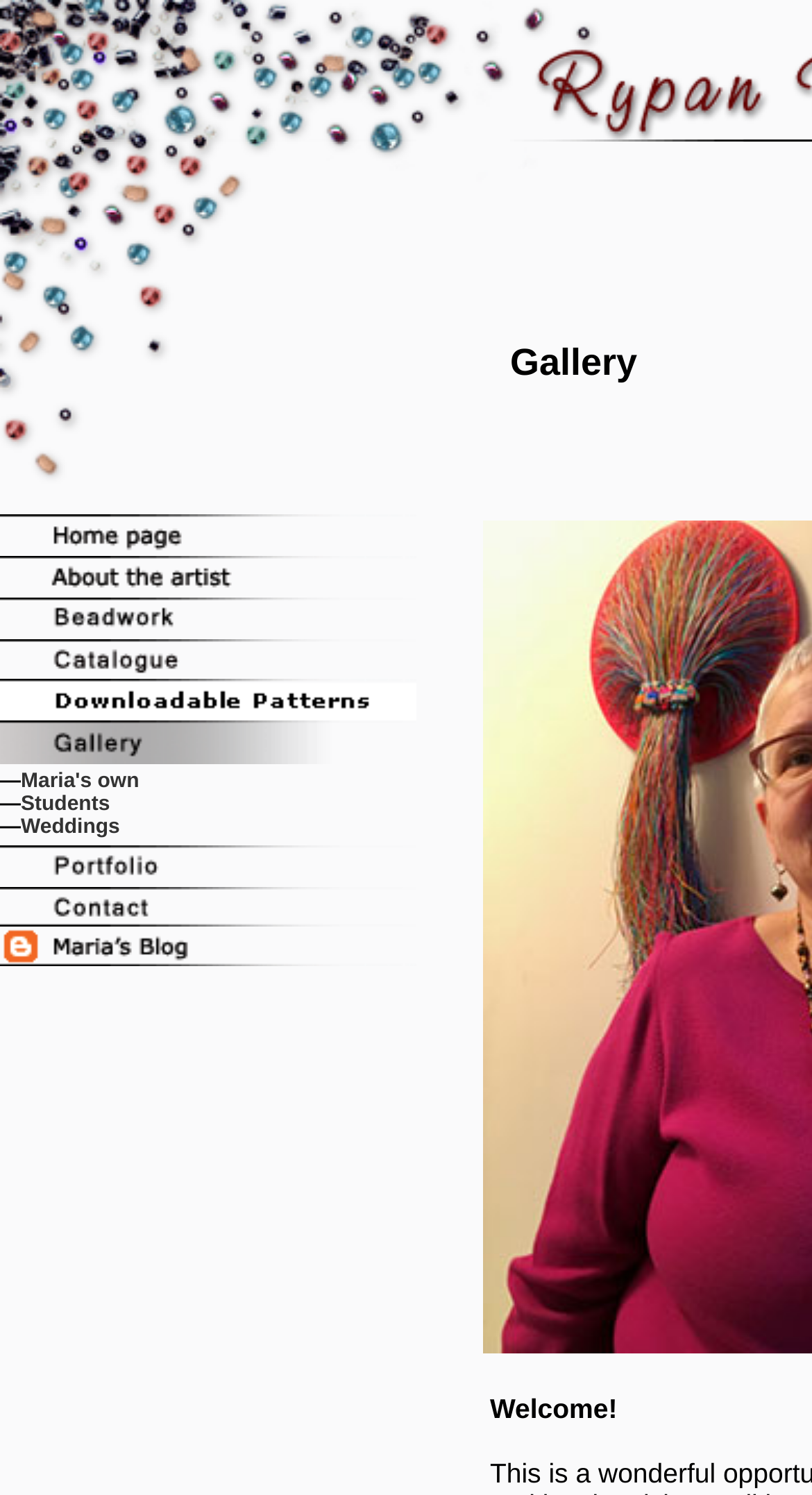Identify the bounding box coordinates of the region I need to click to complete this instruction: "view Maria's own projects".

[0.026, 0.515, 0.171, 0.531]